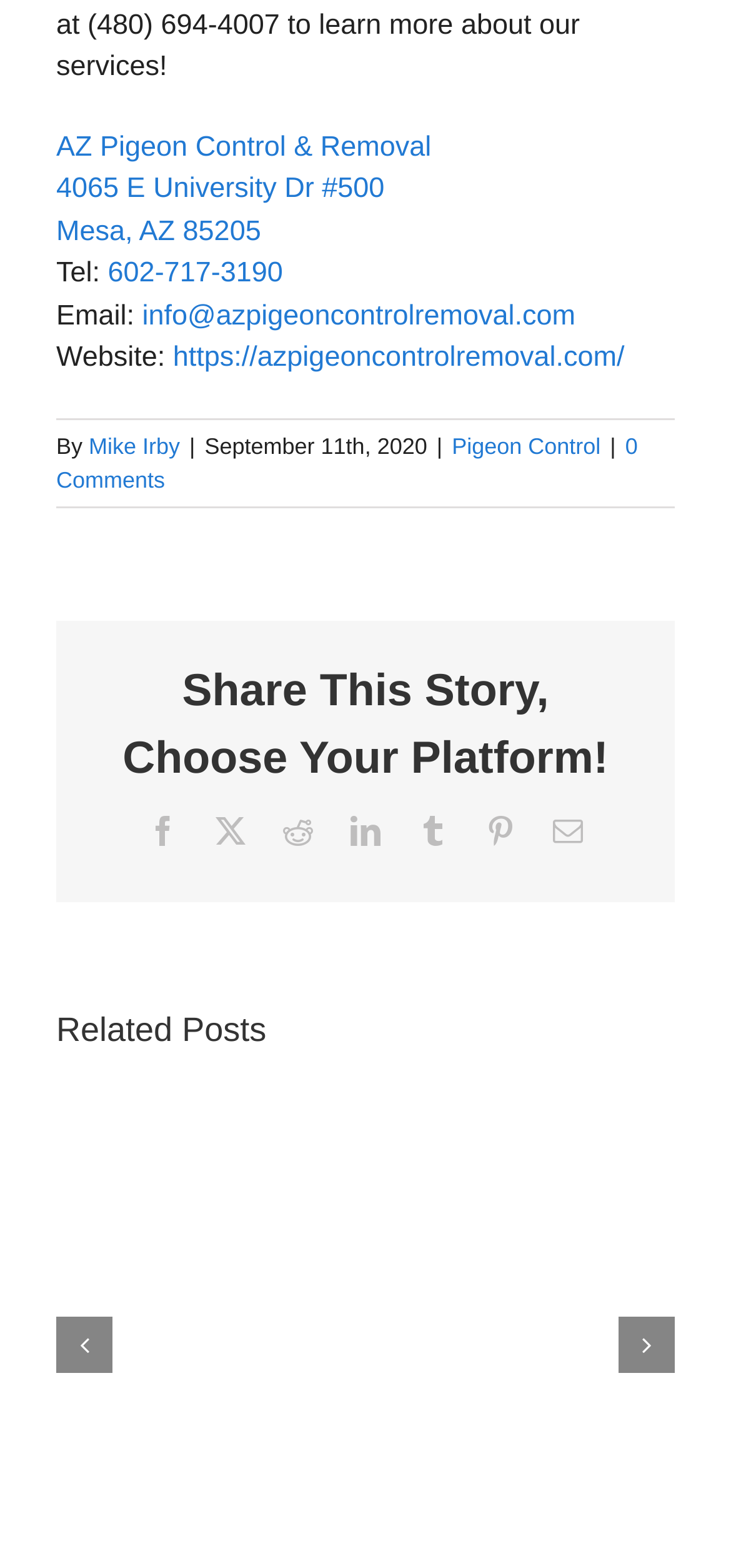Based on the image, provide a detailed response to the question:
What is the topic of the related post?

I found the topic of the related post by looking at the 'Related Posts' section, where it lists a link to an article titled 'Commercial Bird Control: What Options Are Available?'.